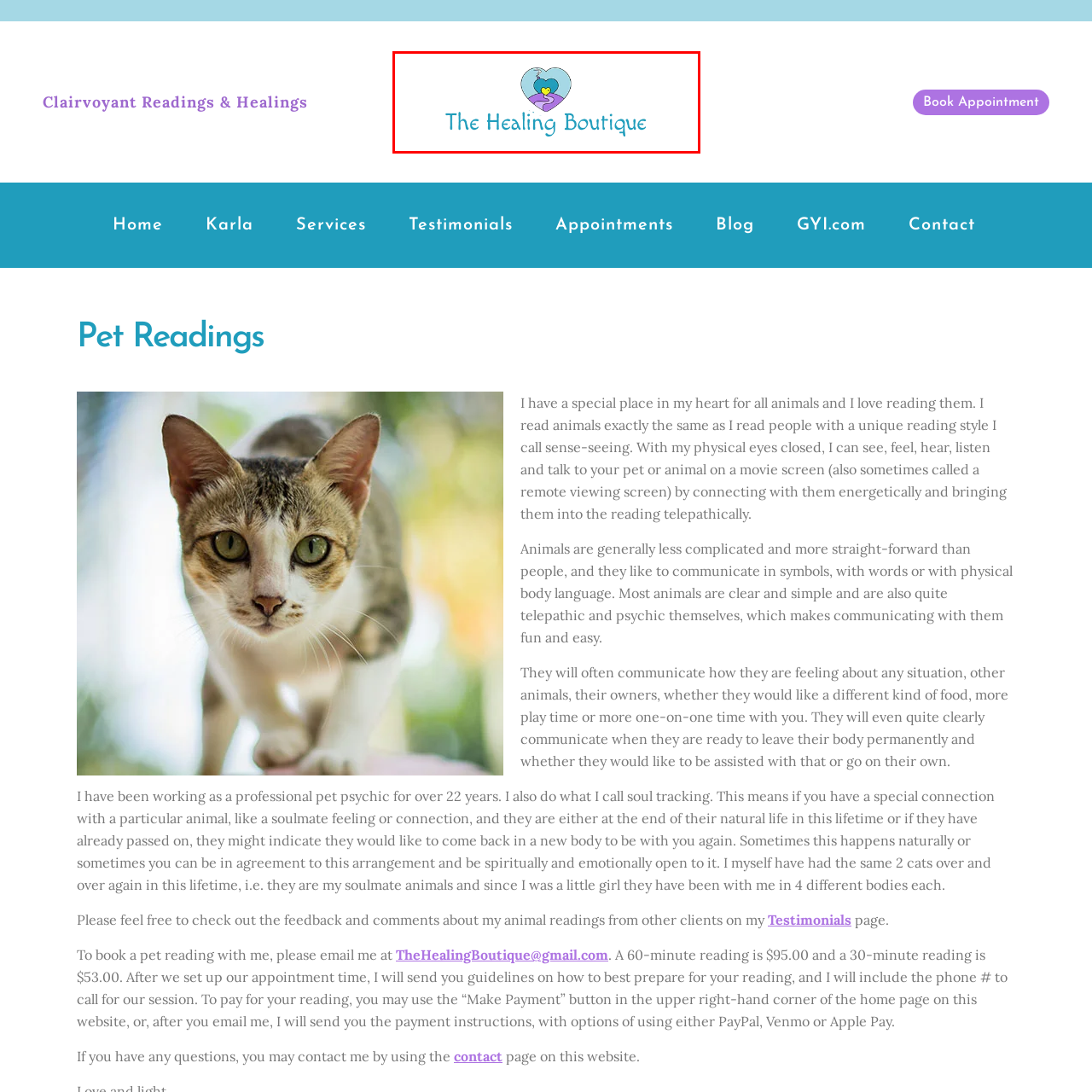Observe the highlighted image and answer the following: What type of font is used for the text 'The Healing Boutique'?

Cursive font